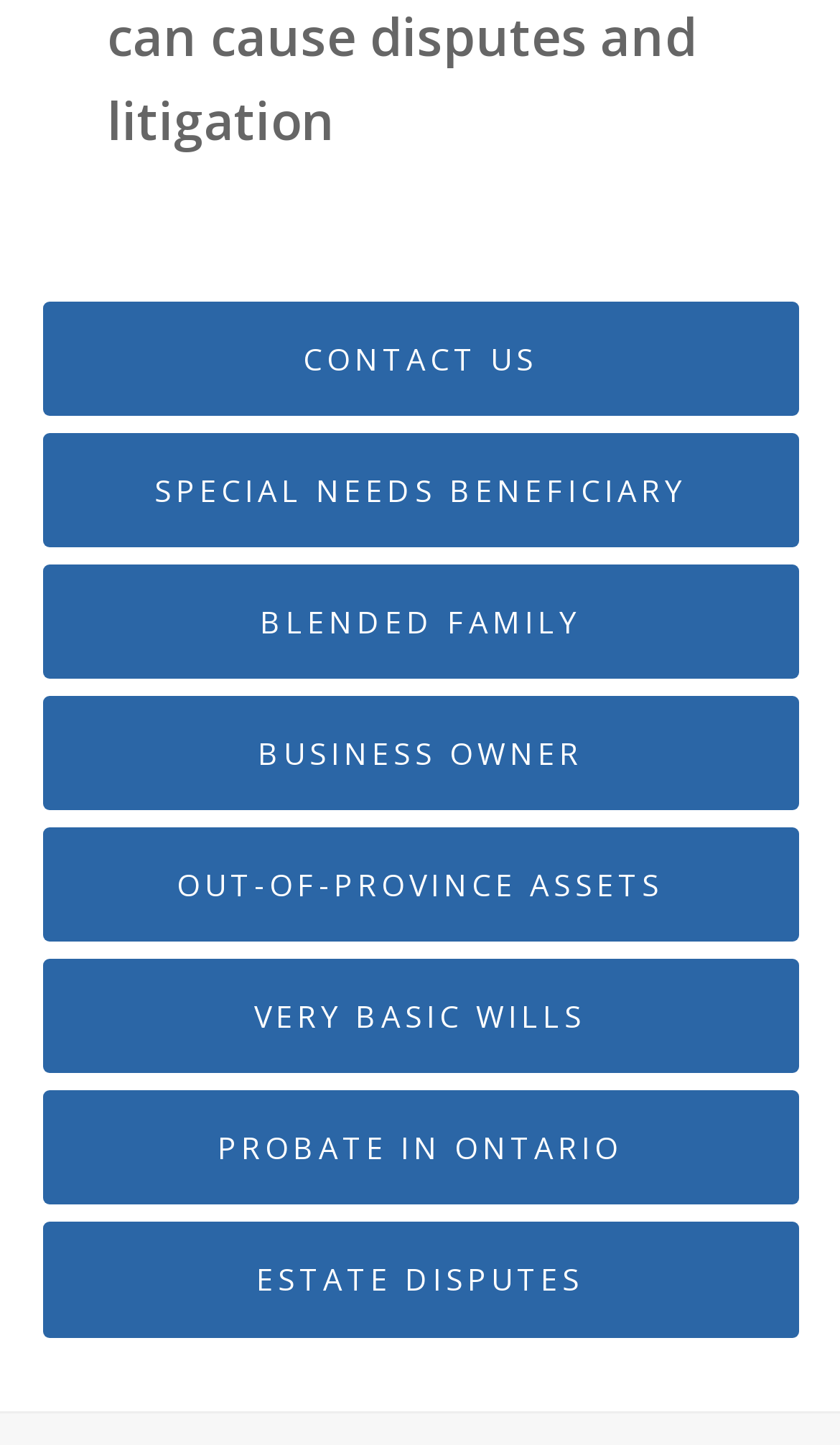How many links are available on the webpage?
Provide a concise answer using a single word or phrase based on the image.

9